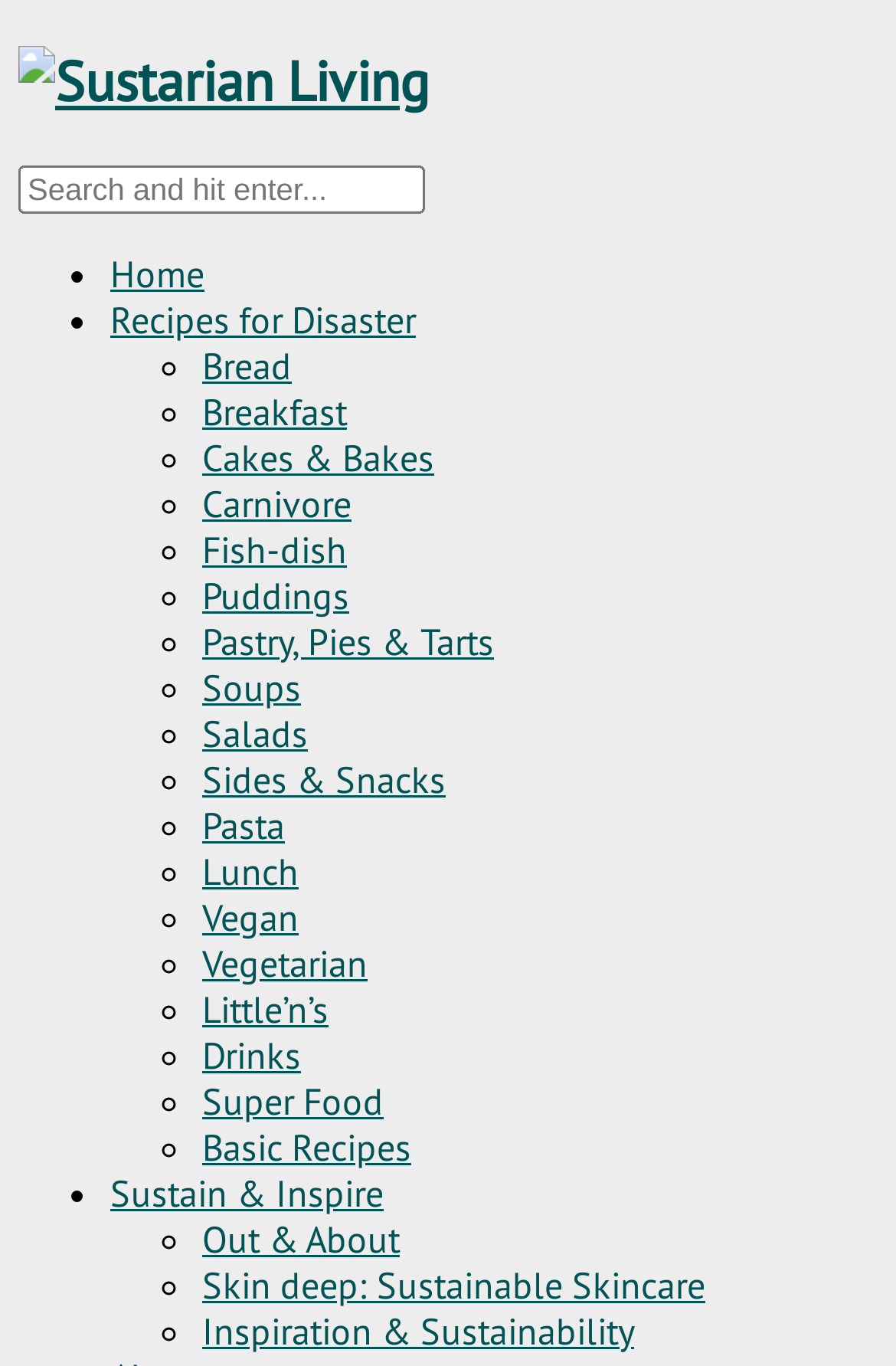Please specify the coordinates of the bounding box for the element that should be clicked to carry out this instruction: "View breakfast recipes". The coordinates must be four float numbers between 0 and 1, formatted as [left, top, right, bottom].

[0.226, 0.284, 0.387, 0.318]